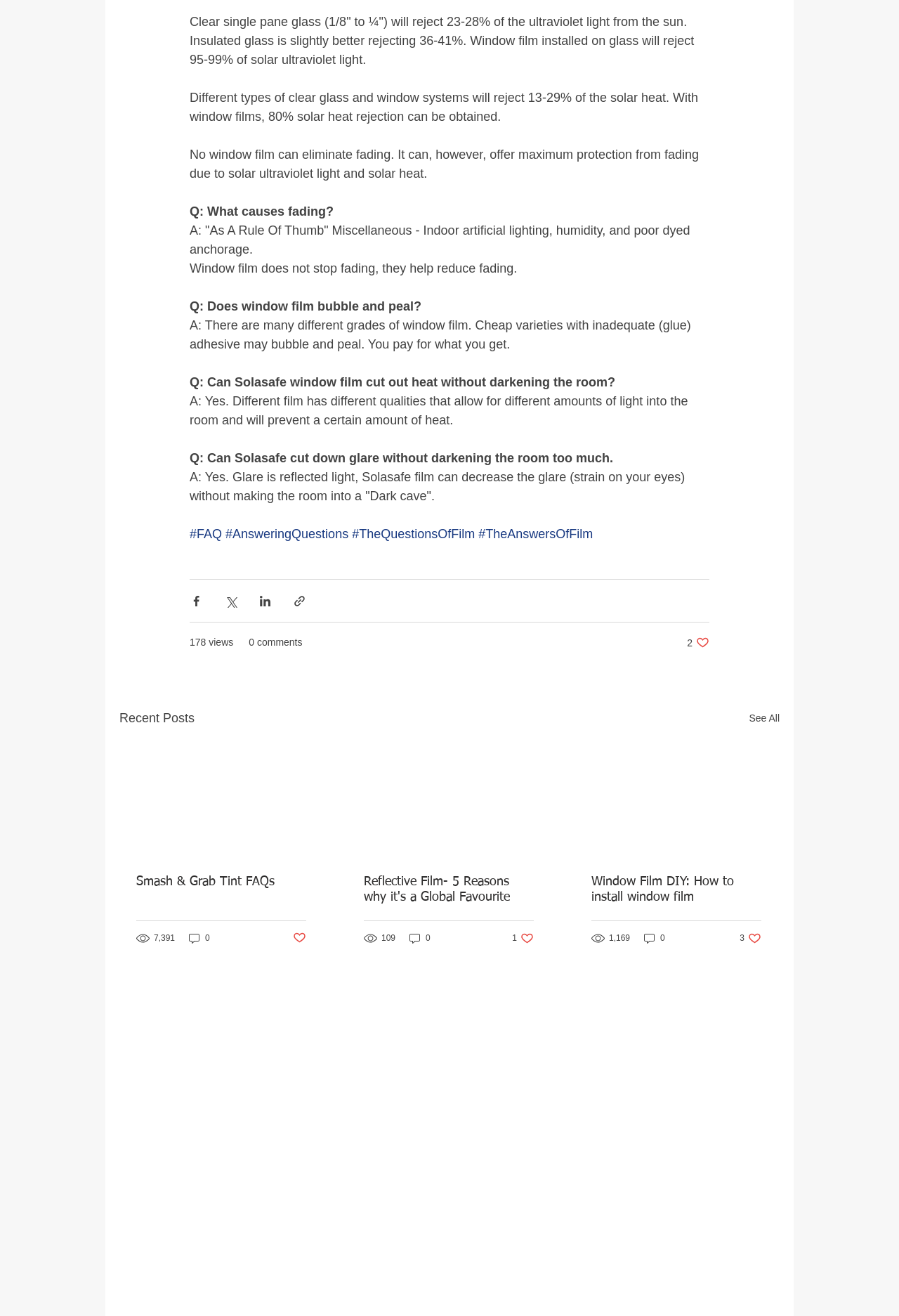Based on the image, provide a detailed response to the question:
What percentage of solar ultraviolet light does window film reject?

According to the text, 'Window film installed on glass will reject 95-99% of solar ultraviolet light.' This information is provided in the first paragraph of the webpage.